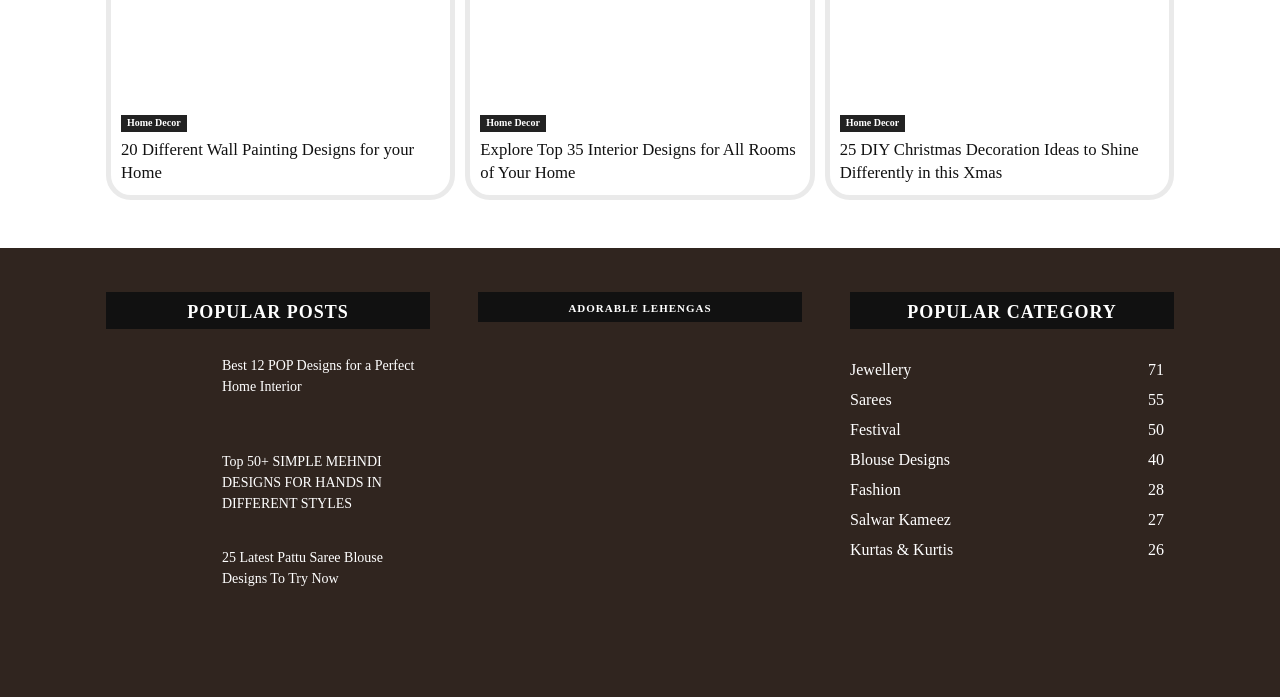Please provide a brief answer to the following inquiry using a single word or phrase:
What is the category with the most number of items?

Jewellery